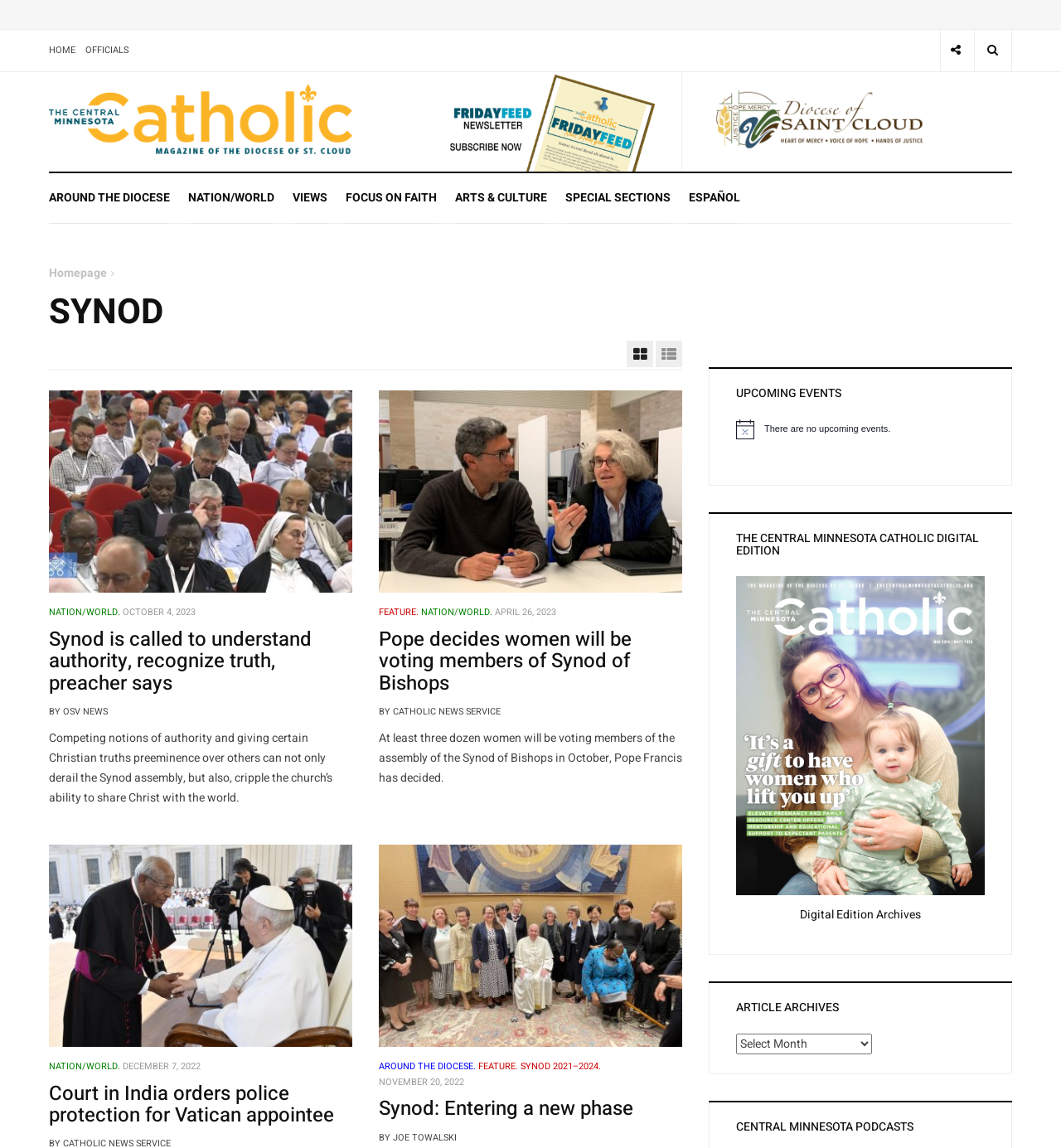Please determine the bounding box coordinates of the clickable area required to carry out the following instruction: "Click the SYNOD button". The coordinates must be four float numbers between 0 and 1, represented as [left, top, right, bottom].

[0.591, 0.297, 0.616, 0.32]